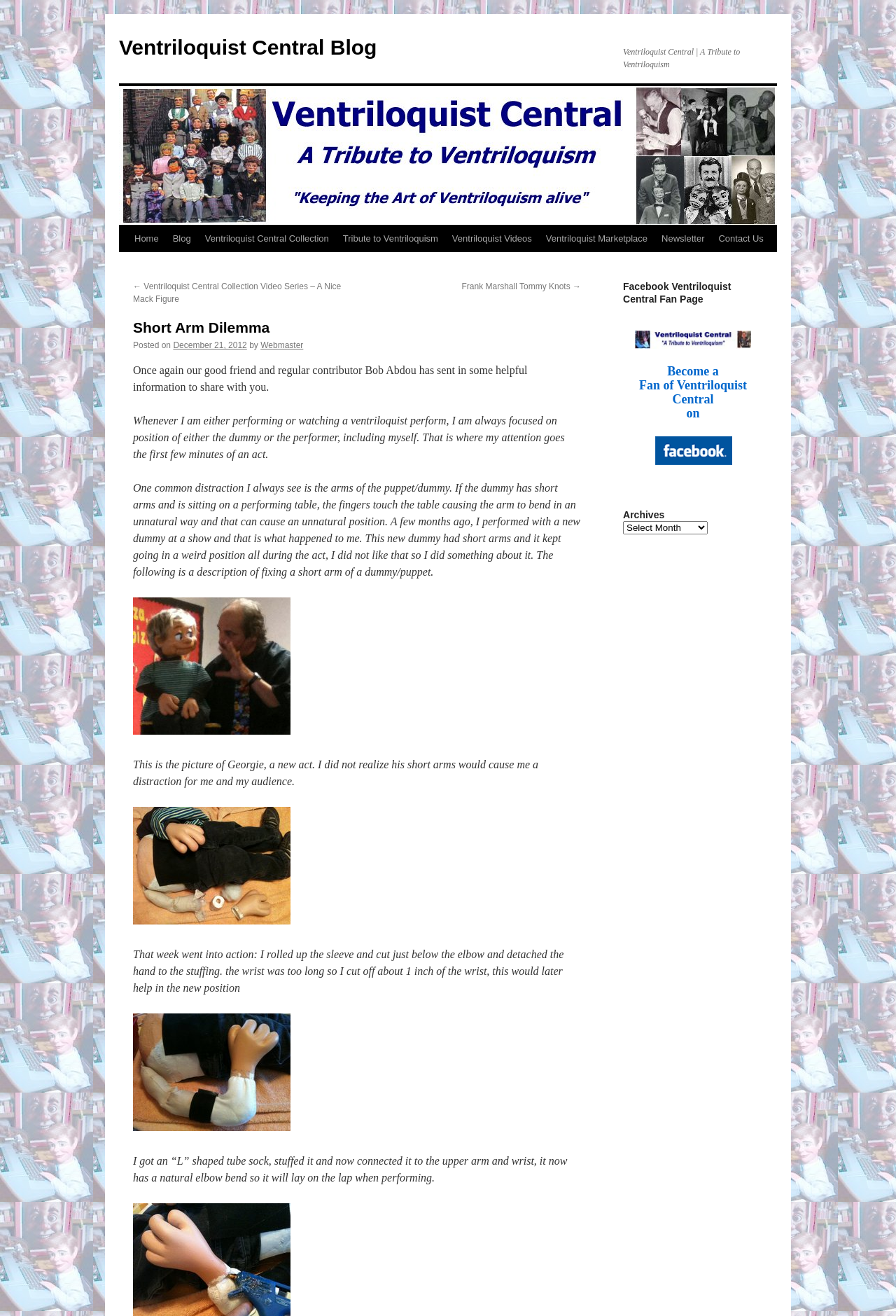Identify and provide the main heading of the webpage.

Short Arm Dilemma